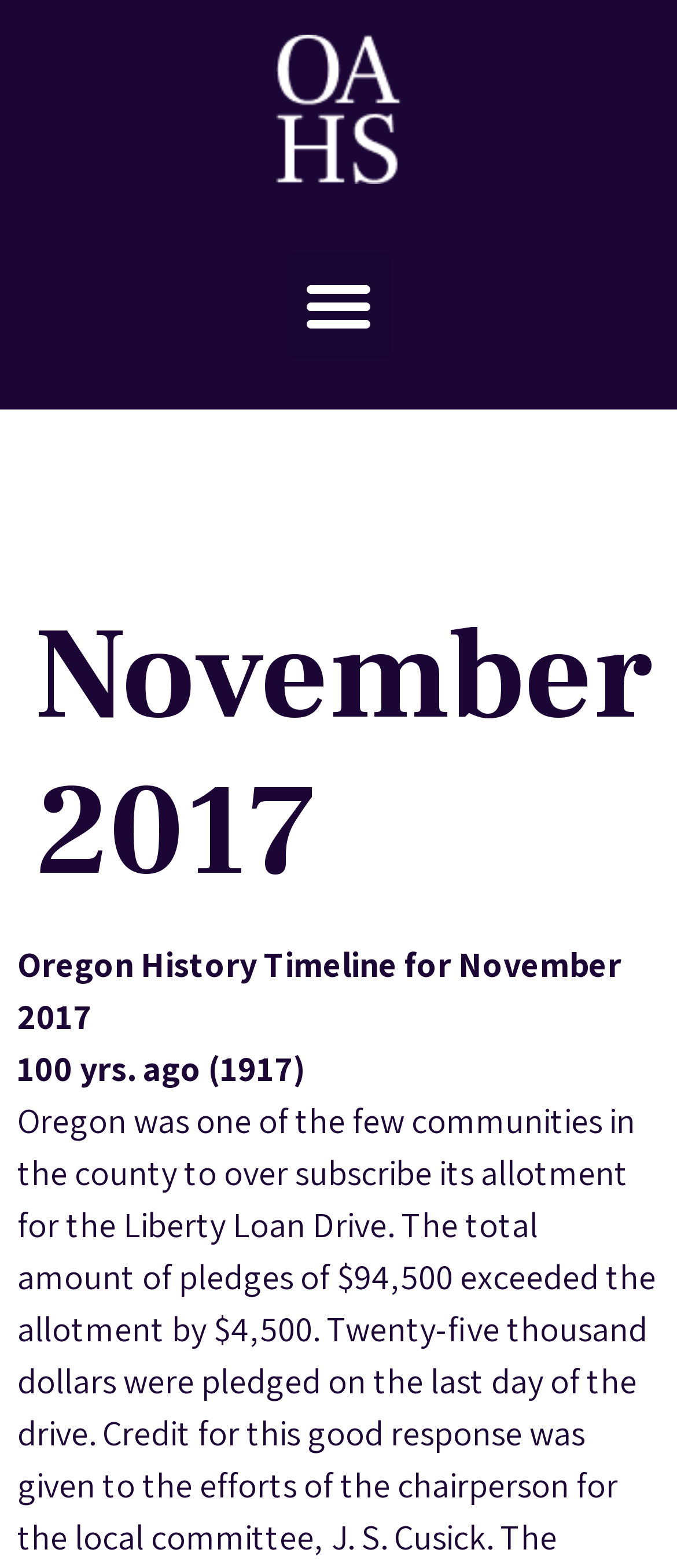Provide an in-depth caption for the contents of the webpage.

The webpage is about the history of Oregon, specifically focusing on November 2017. At the top, there is a link and a button labeled "Menu Toggle" positioned side by side, with the button slightly below the link. 

Below these elements, there is a header section that spans almost the entire width of the page, containing the title "November 2017" in a prominent heading. 

Underneath the header, there is a paragraph of text that reads "Oregon History Timeline for November 2017". 

Further down, there is another piece of text that says "100 yrs. ago (1917)", which is likely the start of a historical timeline or a list of events that occurred 100 years ago in Oregon.